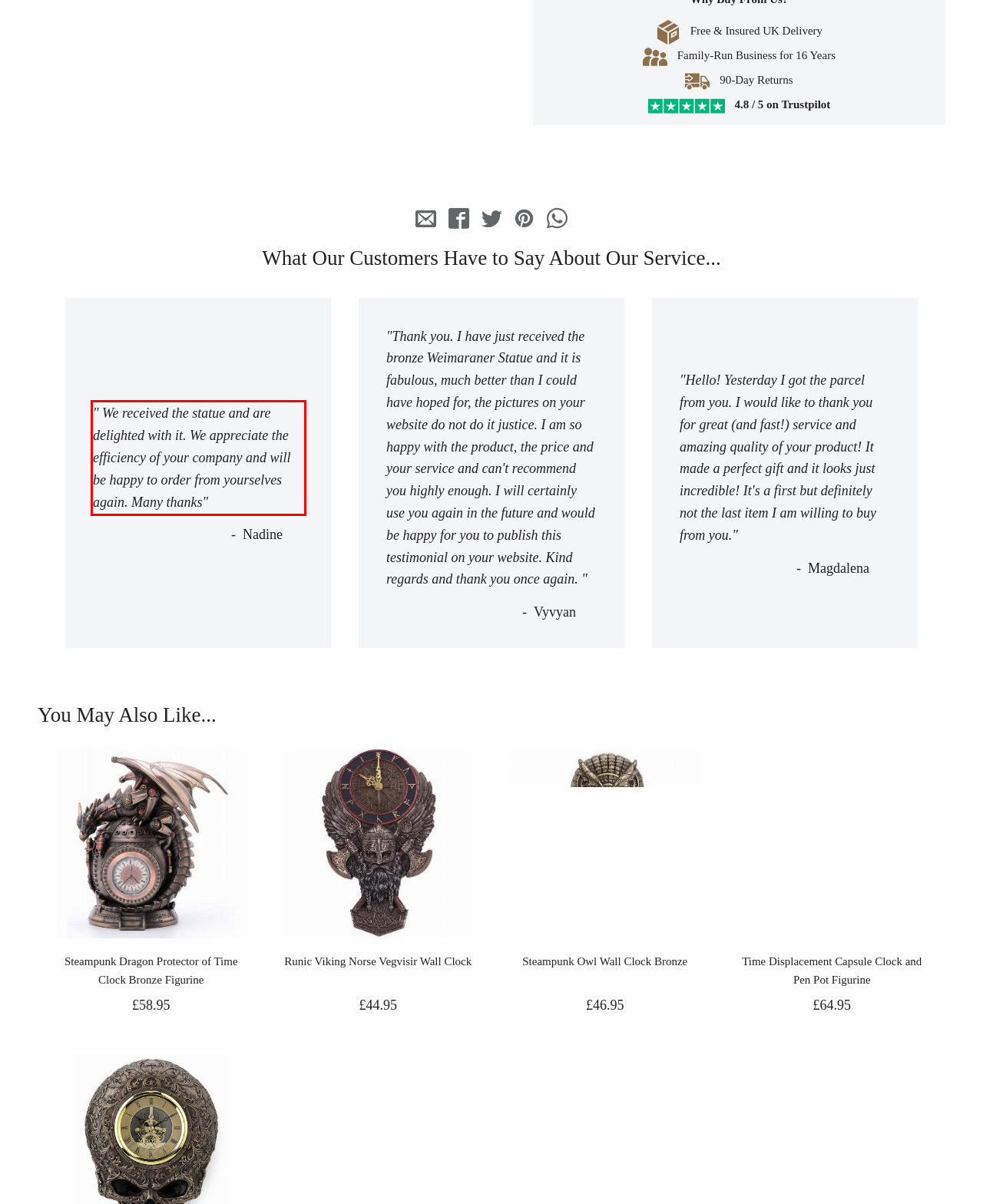Review the screenshot of the webpage and recognize the text inside the red rectangle bounding box. Provide the extracted text content.

" We received the statue and are delighted with it. We appreciate the efficiency of your company and will be happy to order from yourselves again. Many thanks"